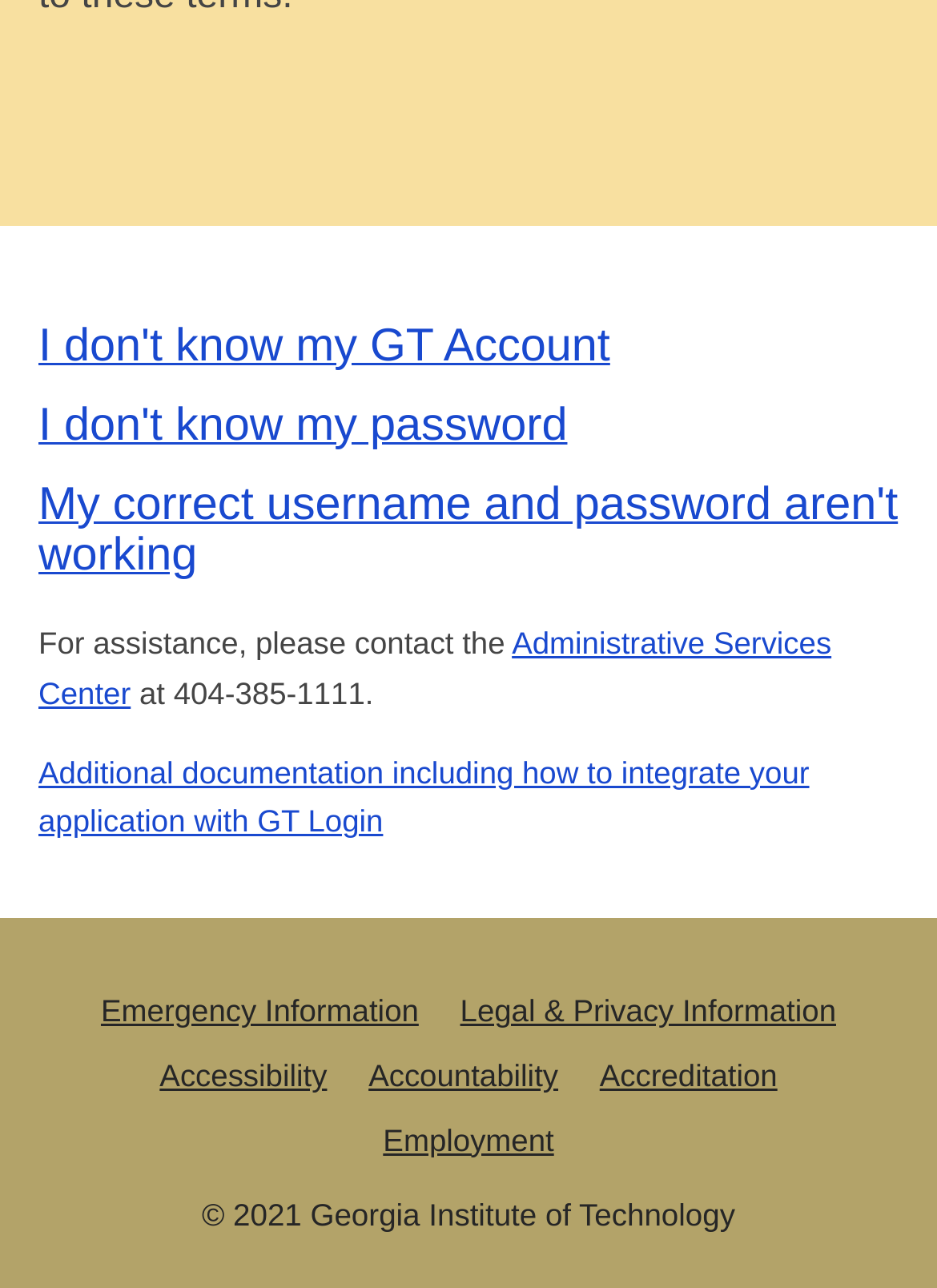How many links are there for assistance?
Please provide a detailed answer to the question.

There are three links for assistance: 'I don't know my GT Account', 'I don't know my password', and 'My correct username and password aren't working'.